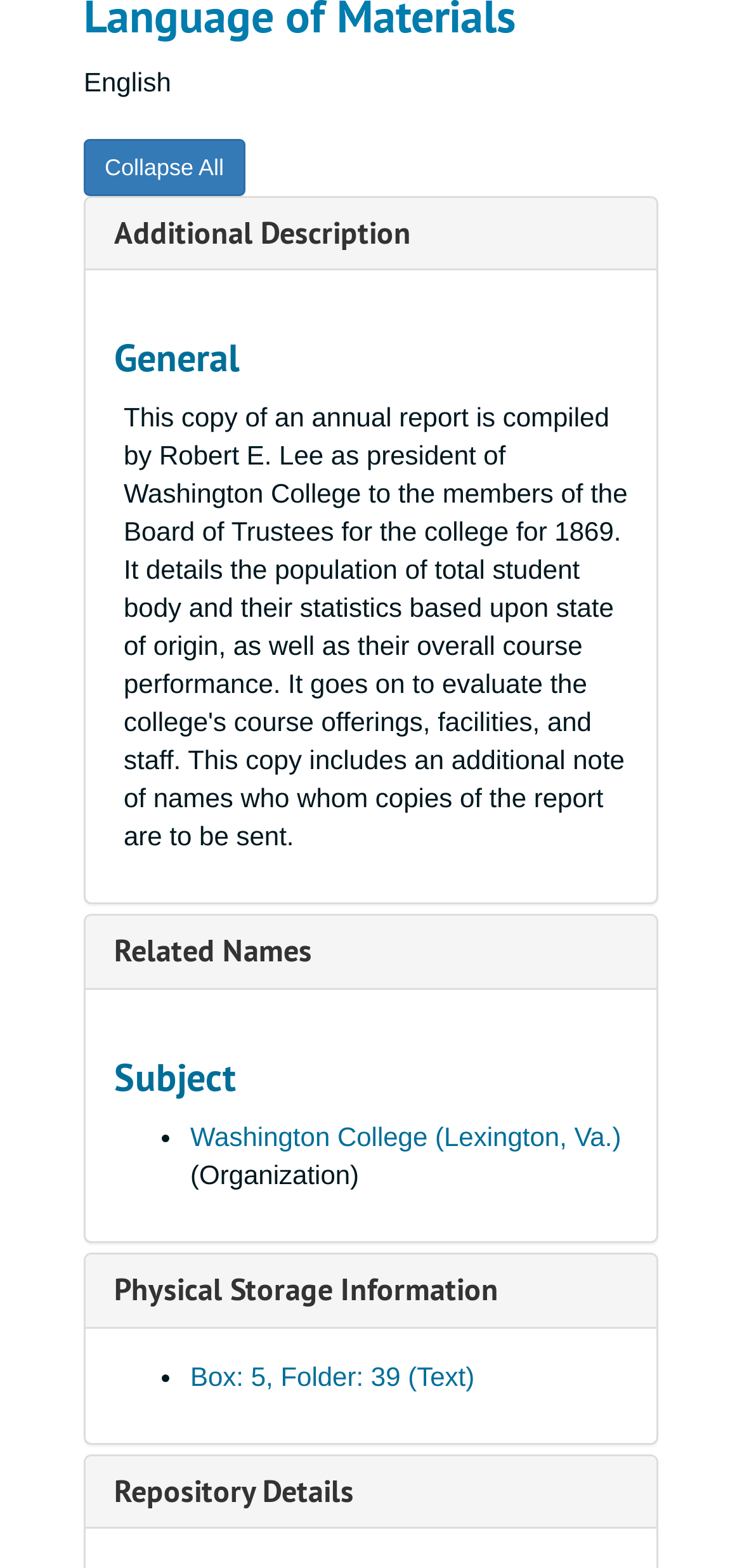Determine the bounding box coordinates for the region that must be clicked to execute the following instruction: "View Related Names".

[0.154, 0.594, 0.421, 0.62]